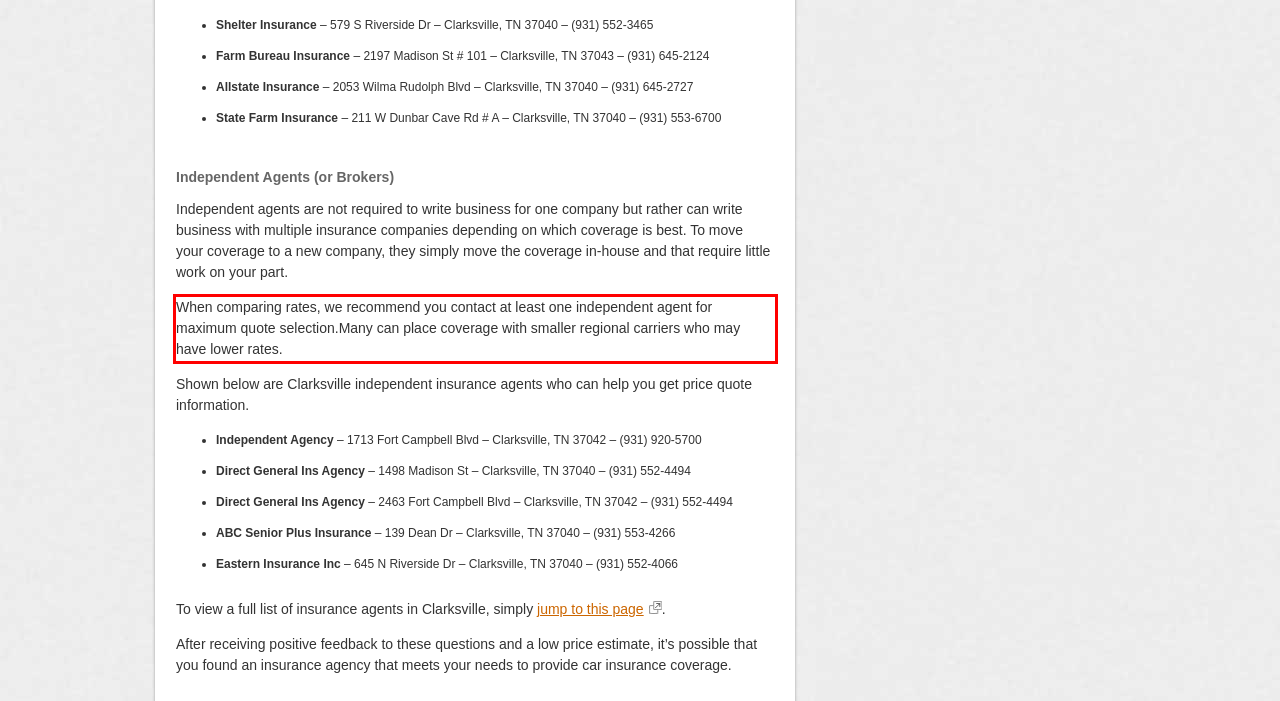Analyze the screenshot of the webpage and extract the text from the UI element that is inside the red bounding box.

When comparing rates, we recommend you contact at least one independent agent for maximum quote selection.Many can place coverage with smaller regional carriers who may have lower rates.